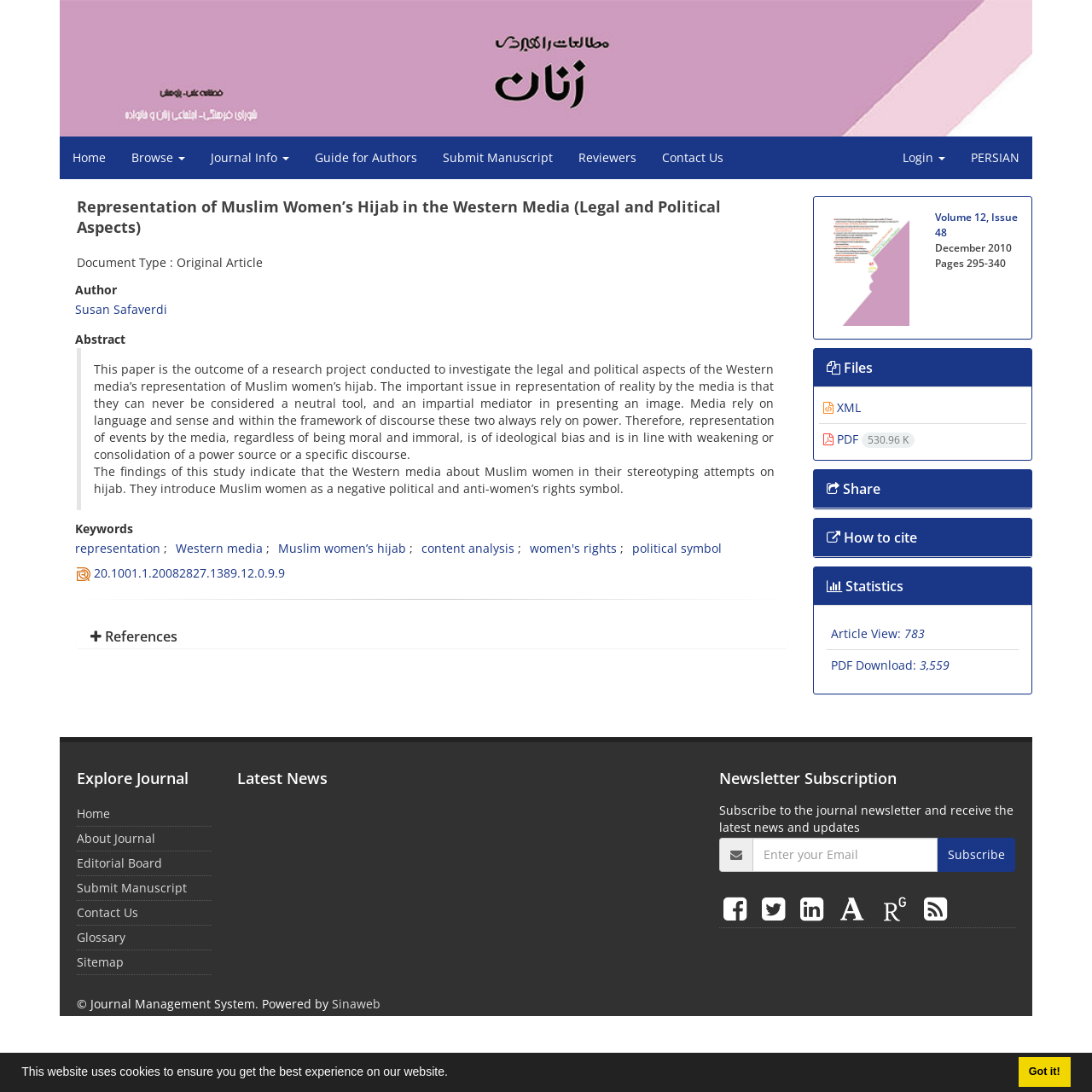Using the element description PDF Download: 3,559, predict the bounding box coordinates for the UI element. Provide the coordinates in (top-left x, top-left y, bottom-right x, bottom-right y) format with values ranging from 0 to 1.

[0.761, 0.602, 0.869, 0.617]